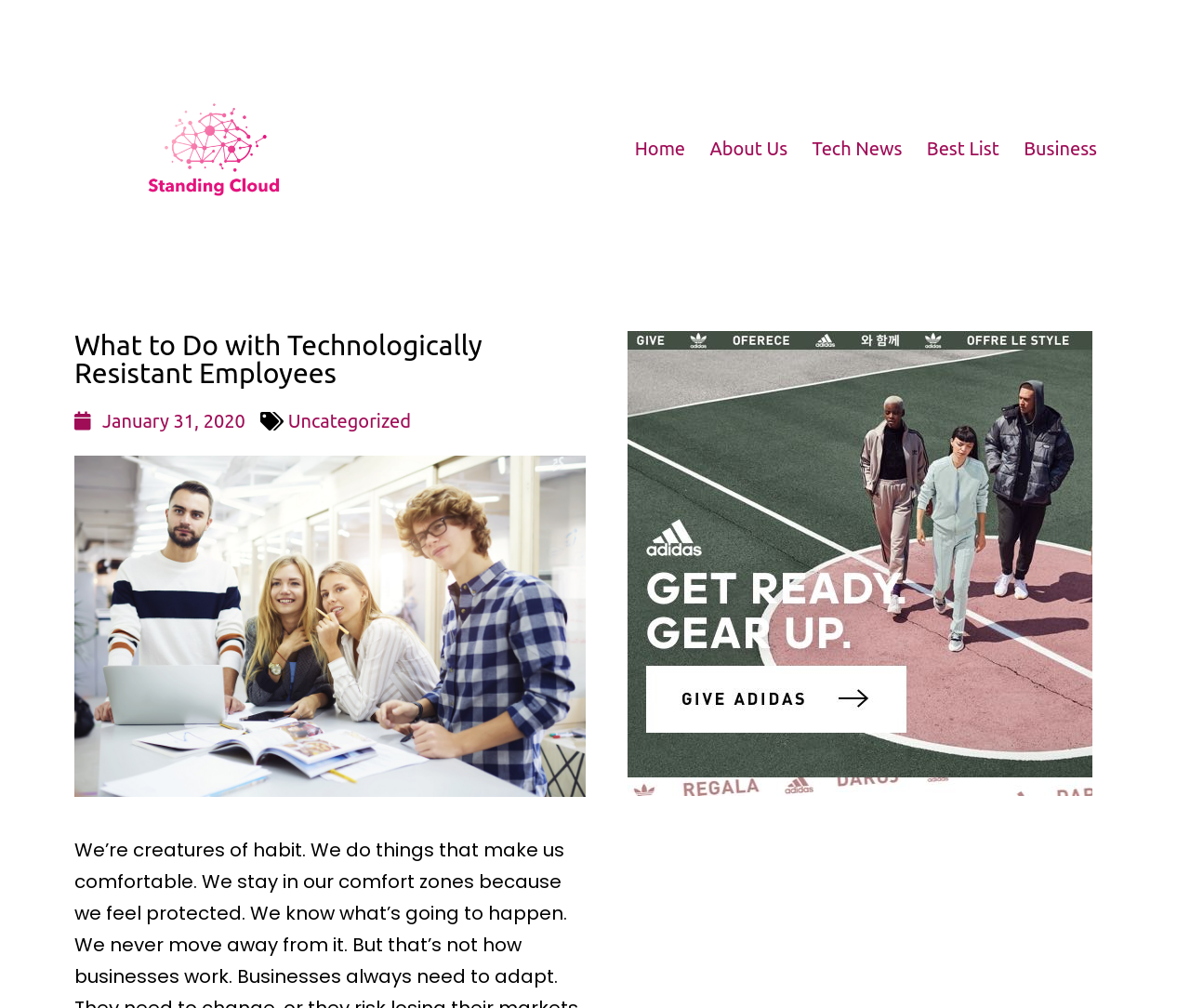Give a concise answer using only one word or phrase for this question:
How many menu items are in the primary menu?

5